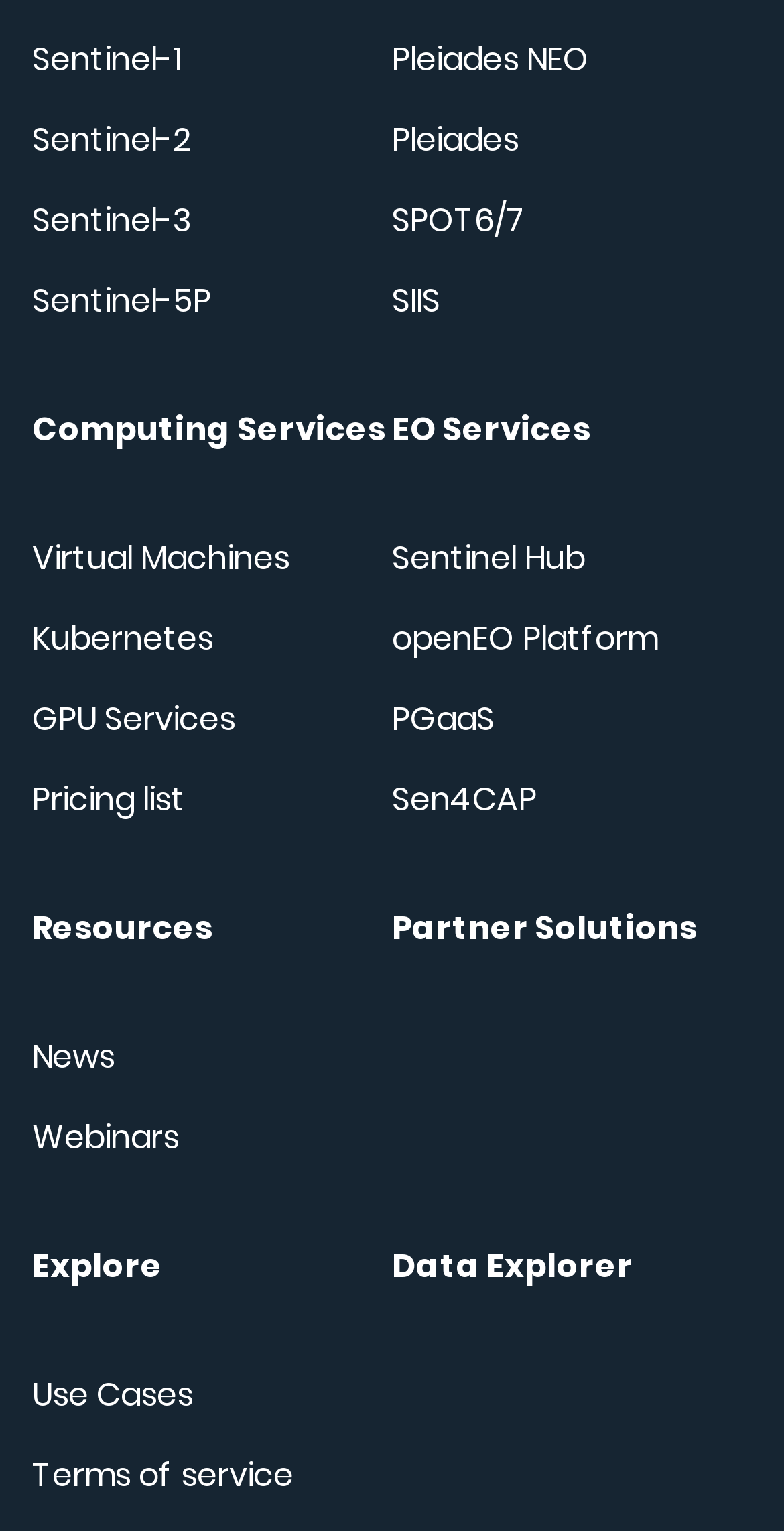Determine the bounding box coordinates of the UI element described below. Use the format (top-left x, top-left y, bottom-right x, bottom-right y) with floating point numbers between 0 and 1: SPOT6/7

[0.5, 0.129, 0.71, 0.159]